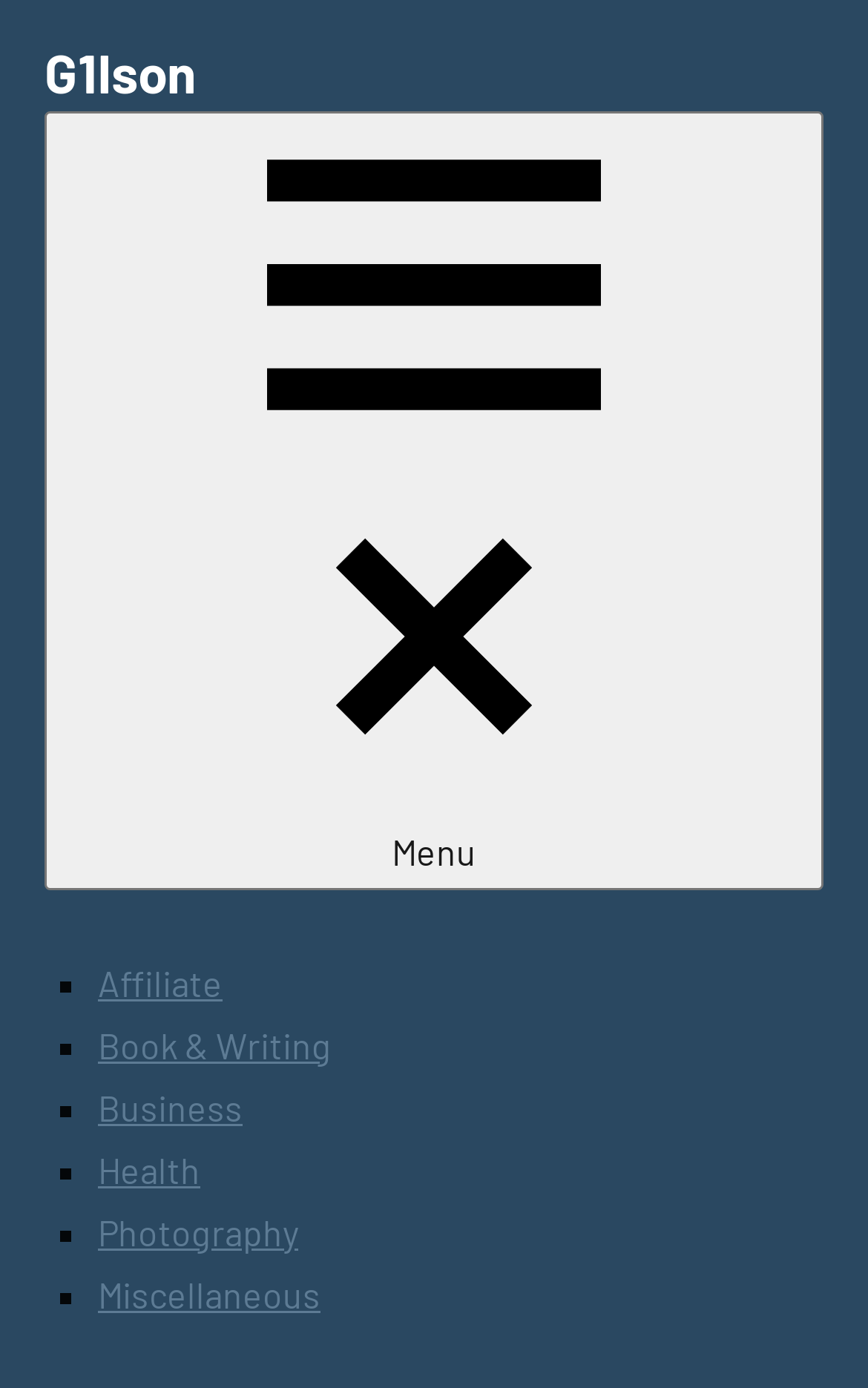Find the bounding box coordinates for the area that should be clicked to accomplish the instruction: "Open the menu".

[0.051, 0.08, 0.949, 0.641]